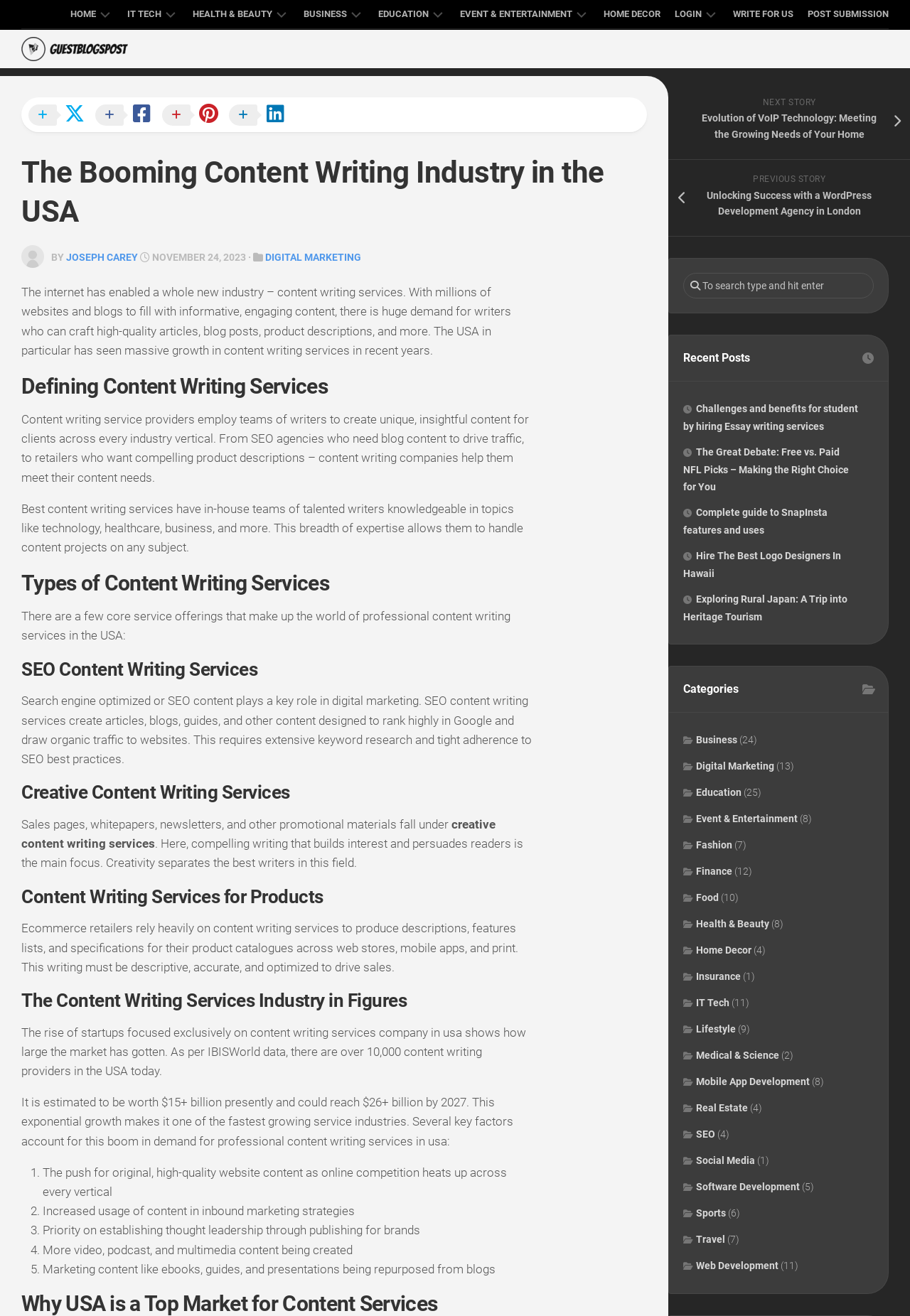Please determine the primary heading and provide its text.

The Booming Content Writing Industry in the USA